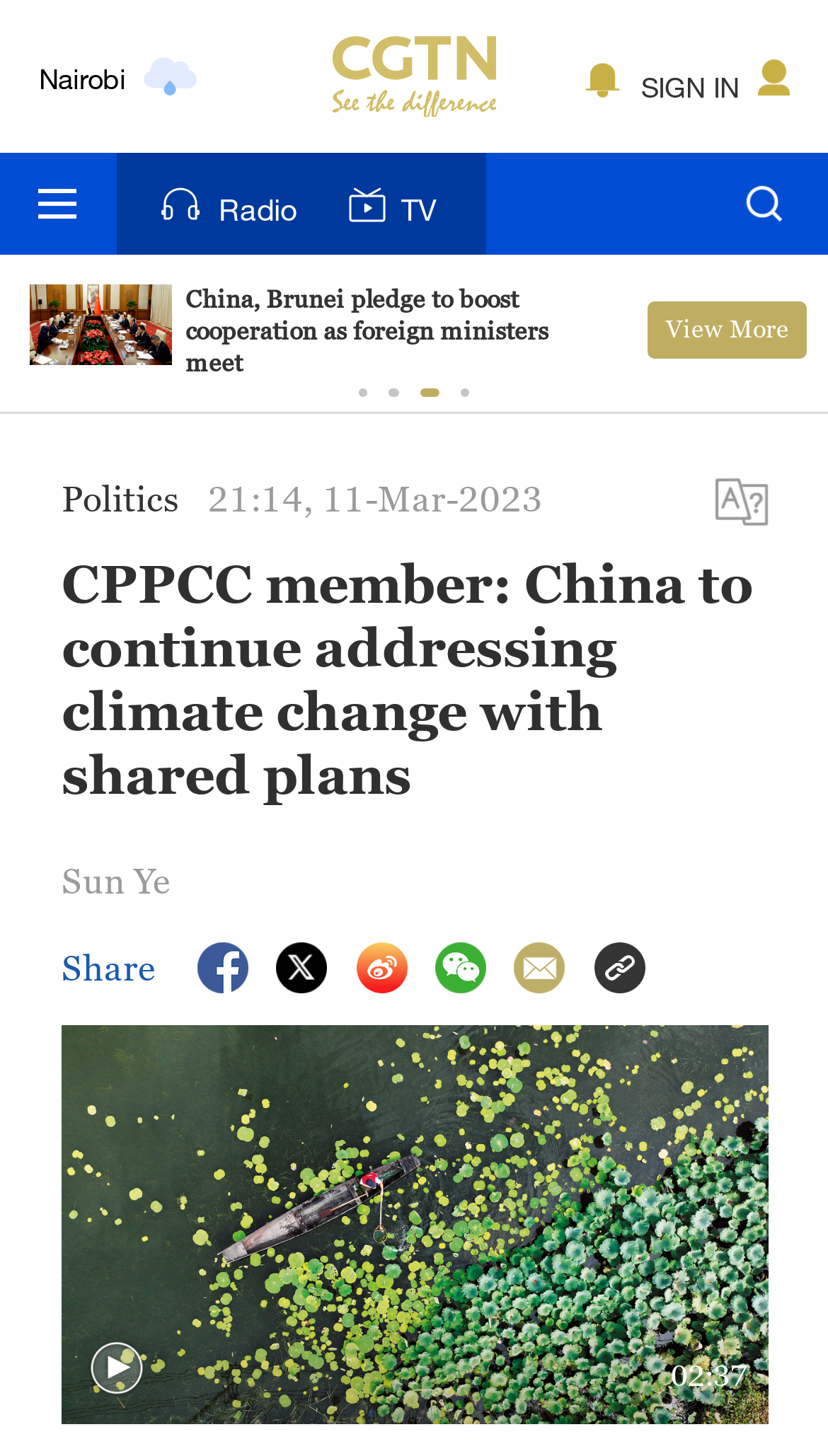How many buttons are visible in the tablist?
Give a one-word or short phrase answer based on the image.

1